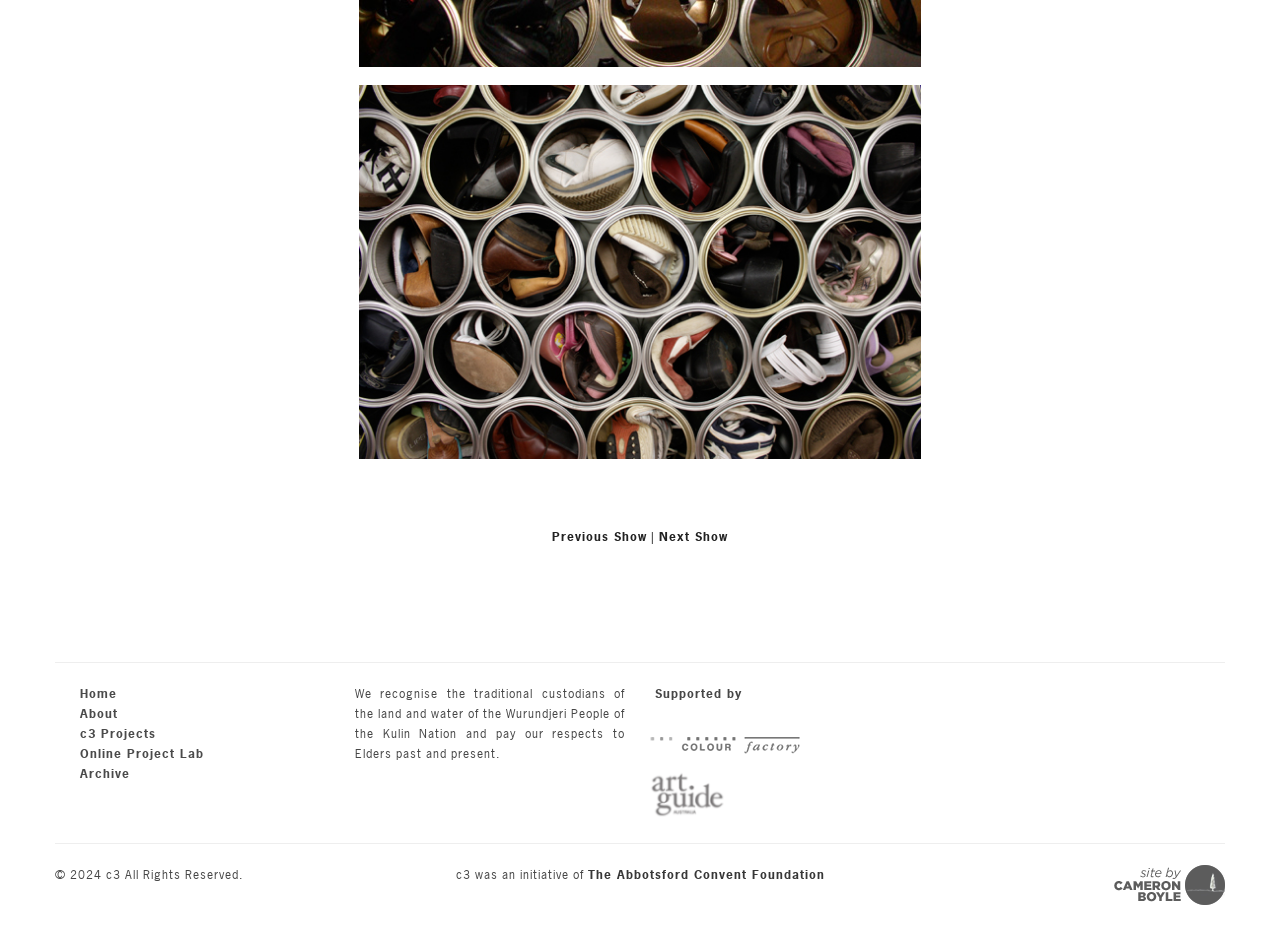From the screenshot, find the bounding box of the UI element matching this description: "The Abbotsford Convent Foundation". Supply the bounding box coordinates in the form [left, top, right, bottom], each a float between 0 and 1.

[0.459, 0.929, 0.644, 0.946]